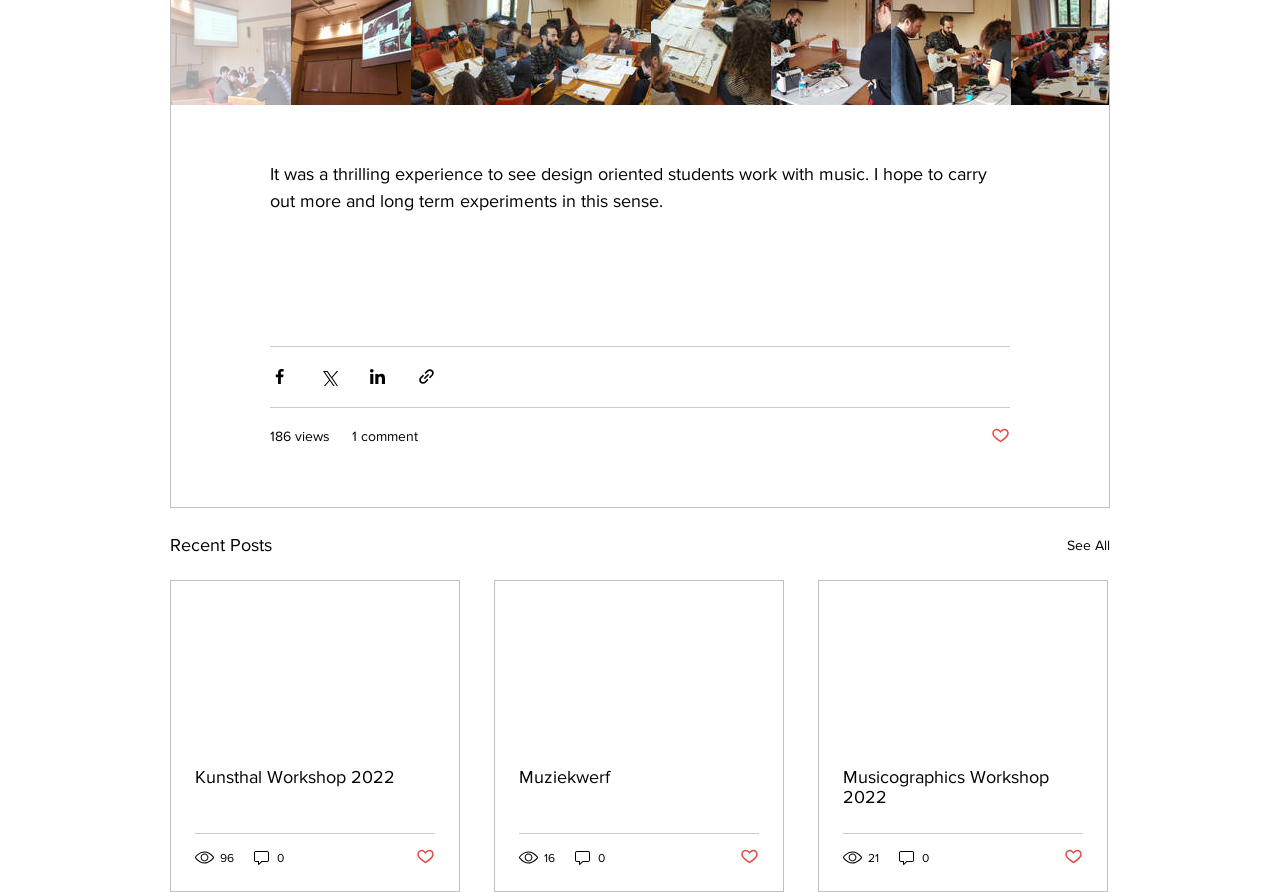Please identify the coordinates of the bounding box that should be clicked to fulfill this instruction: "Share via Facebook".

[0.211, 0.412, 0.226, 0.433]